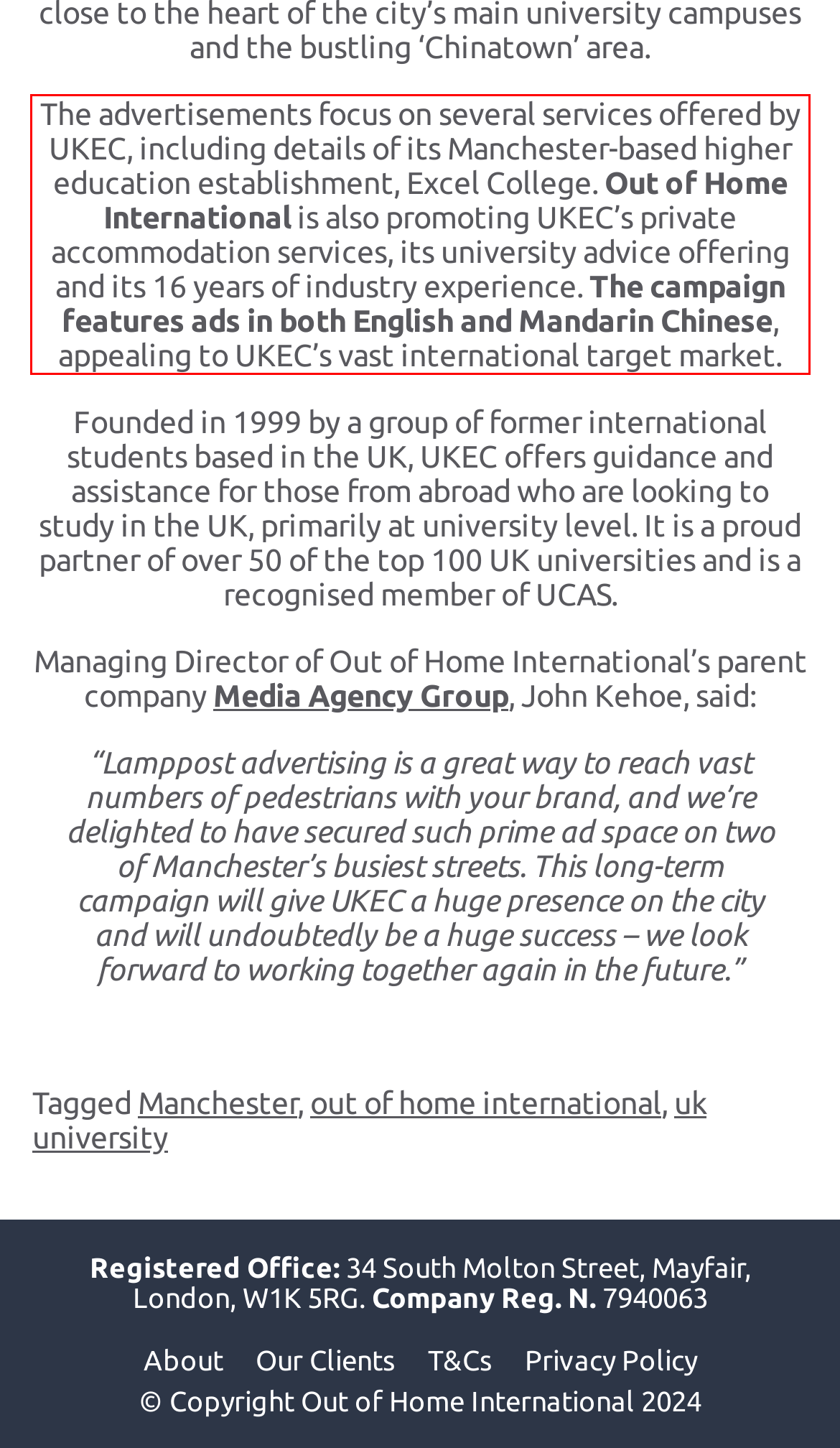Look at the provided screenshot of the webpage and perform OCR on the text within the red bounding box.

The advertisements focus on several services offered by UKEC, including details of its Manchester-based higher education establishment, Excel College. Out of Home International is also promoting UKEC’s private accommodation services, its university advice offering and its 16 years of industry experience. The campaign features ads in both English and Mandarin Chinese, appealing to UKEC’s vast international target market.